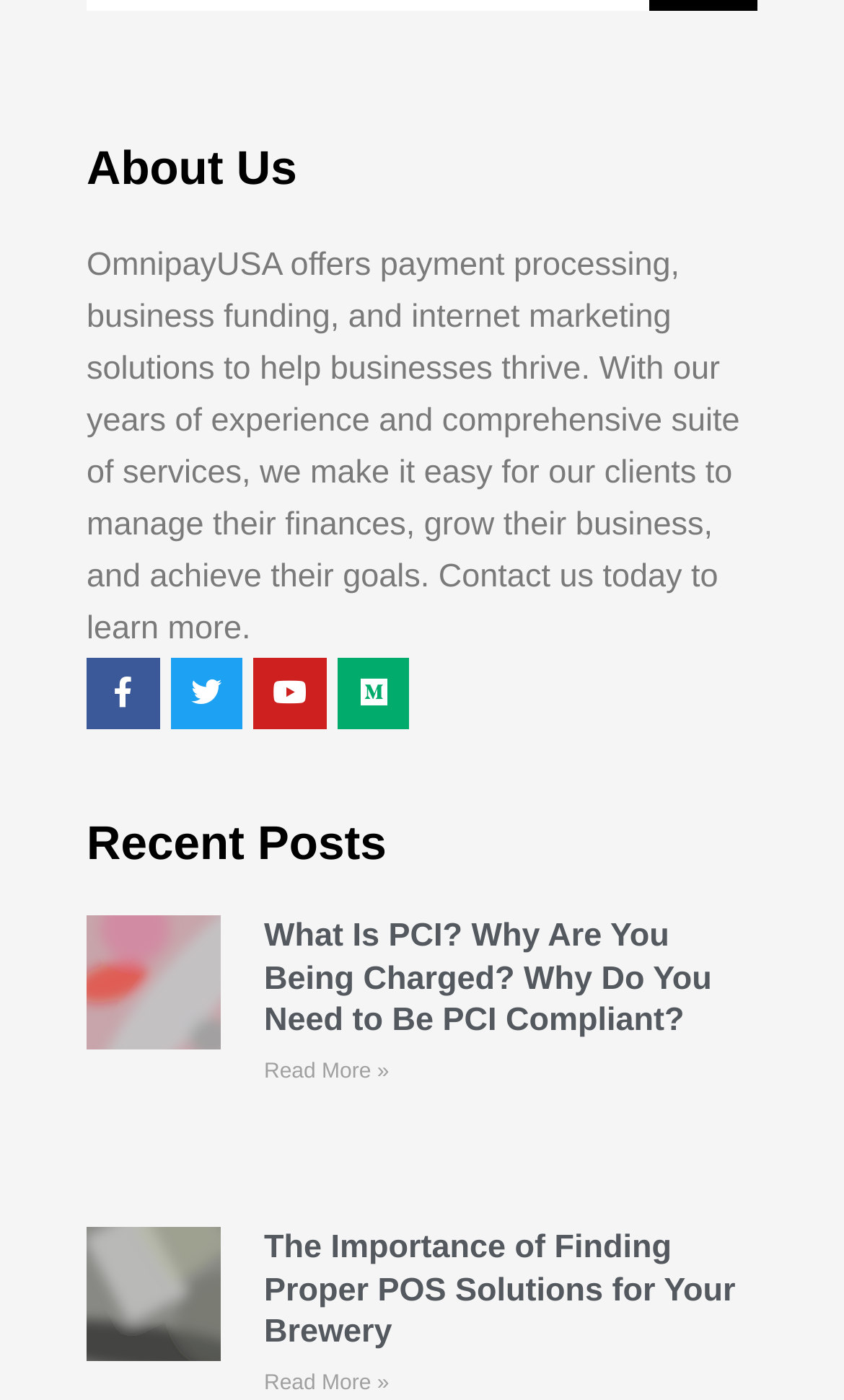Highlight the bounding box coordinates of the element that should be clicked to carry out the following instruction: "Click the Donate button". The coordinates must be given as four float numbers ranging from 0 to 1, i.e., [left, top, right, bottom].

None